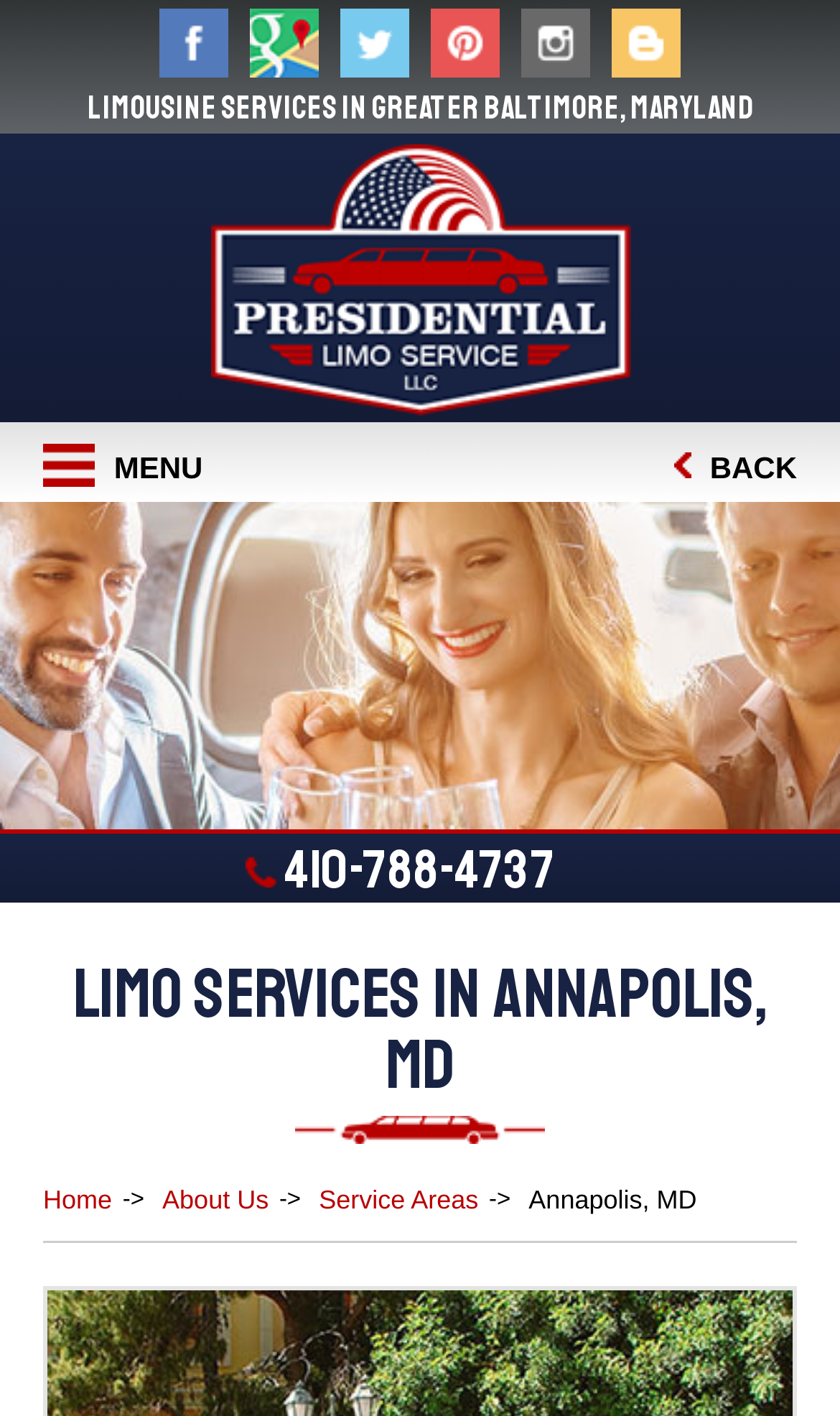Please find the bounding box for the UI component described as follows: "Back".

[0.75, 0.298, 1.0, 0.354]